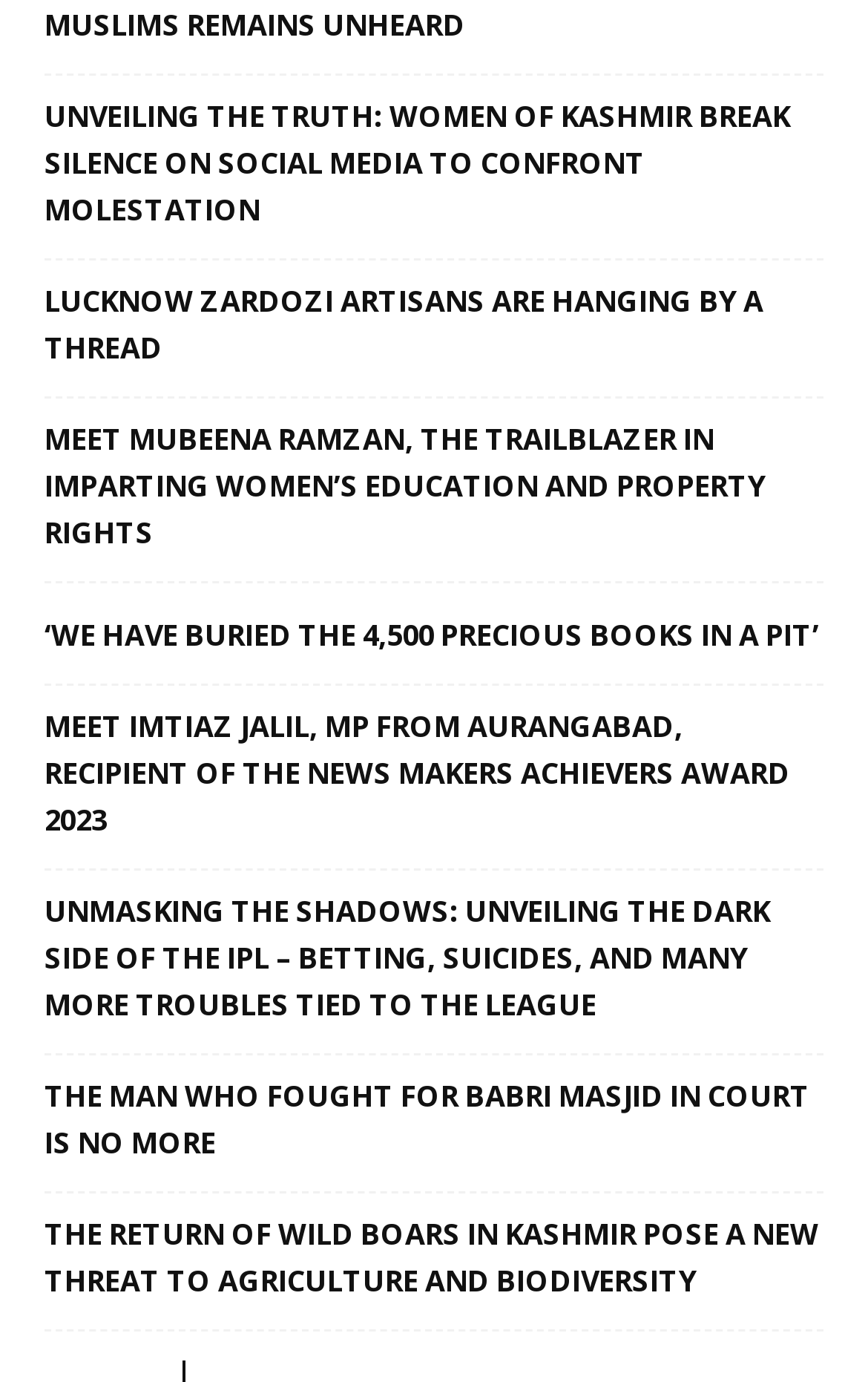Locate the bounding box coordinates of the clickable area needed to fulfill the instruction: "Read about the return of wild boars in Kashmir and their impact on agriculture and biodiversity".

[0.051, 0.876, 0.949, 0.944]